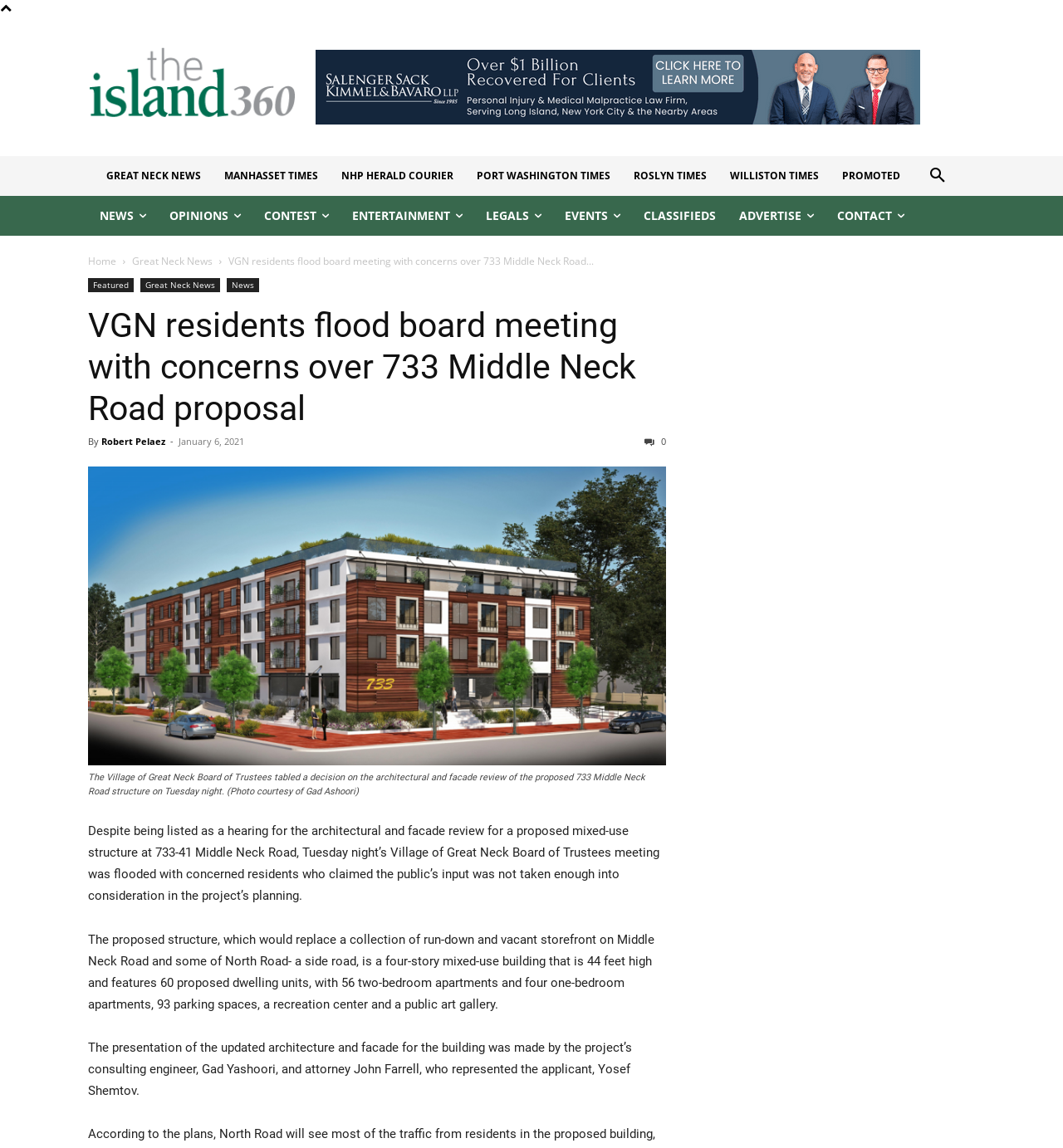Locate the bounding box coordinates of the element you need to click to accomplish the task described by this instruction: "Click the 'Search' button".

[0.863, 0.136, 0.901, 0.171]